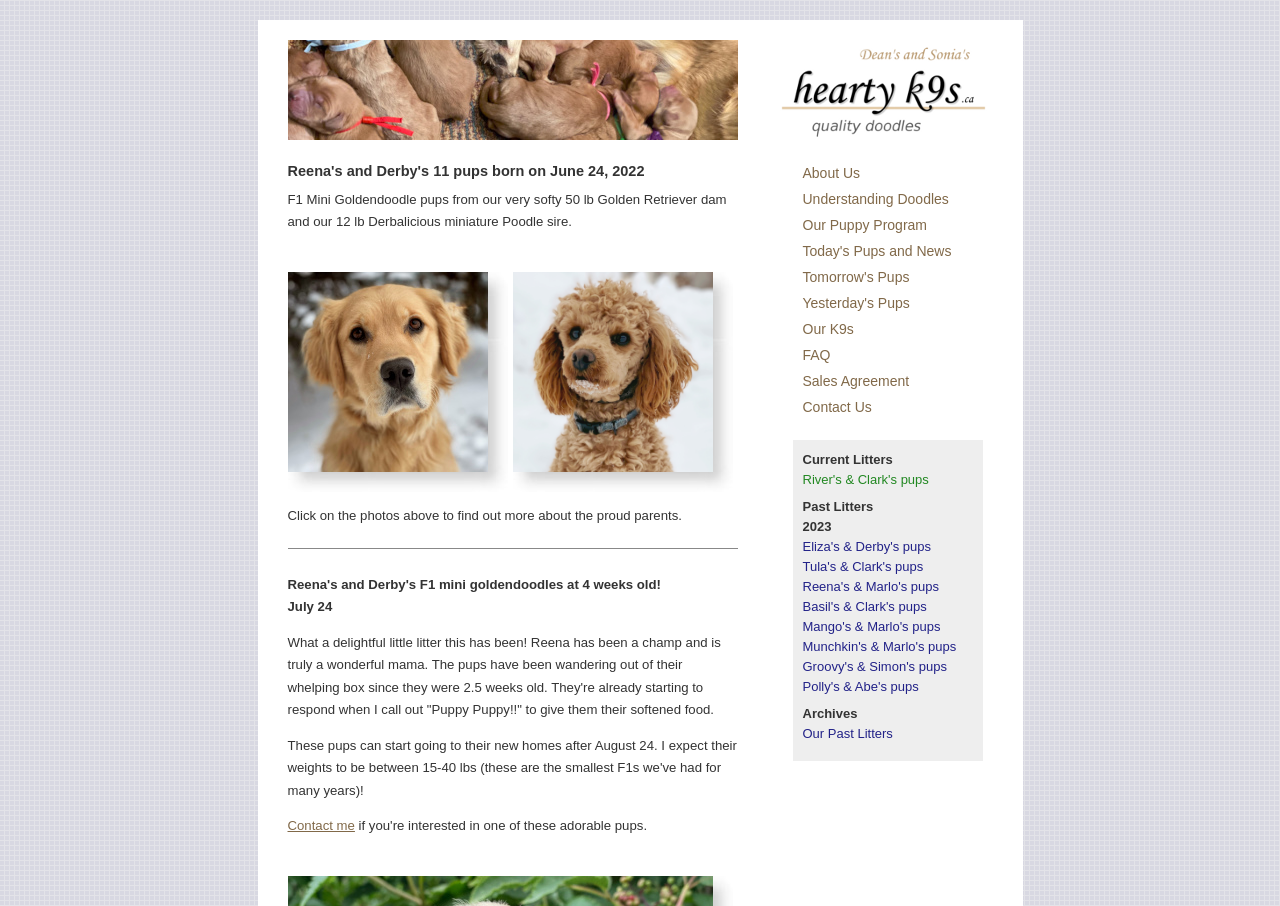Locate the bounding box coordinates of the element's region that should be clicked to carry out the following instruction: "View Reena's & Marlo's pups". The coordinates need to be four float numbers between 0 and 1, i.e., [left, top, right, bottom].

[0.627, 0.639, 0.734, 0.656]